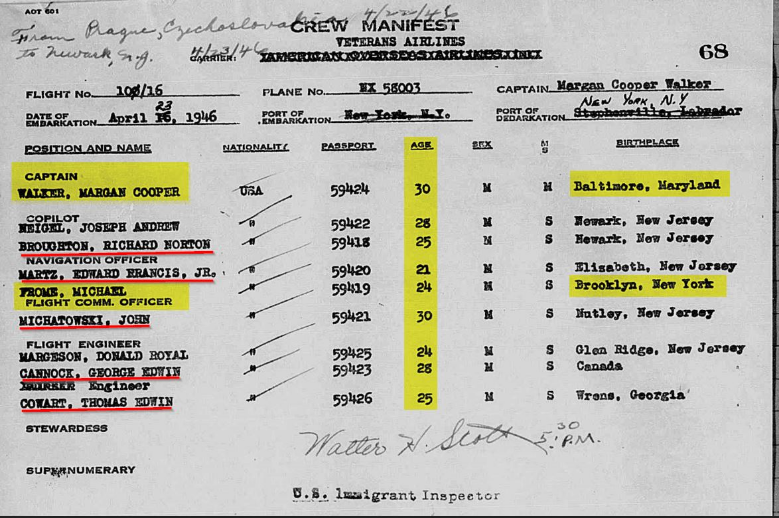Offer a detailed narrative of the scene depicted in the image.

The image presents a historical crew manifest from Veterans Airlines, dated April 23, 1946, detailing the flight crew for flight number 10815. The document features a list of crew members, including the captain, Morgan Cooper Walker, and other personnel such as co-pilot Joseph Andeth, navigation officer Richard Horton, and flight communications officer John Michatowski. Key details include each crew member's nationality, passport number, age, sex, and birthplace, highlighted for emphasis. For example, Morgan Cooper Walker is identified as a 30-year-old male from Baltimore, Maryland. The manifest also notably includes the signature of U.S. Immigration Inspector Walter H. Scott, adding an official touch to this important aviation document. The visual elements of the manifest, notably the use of yellow highlights, suggest a focus on significant information regarding the crew members.